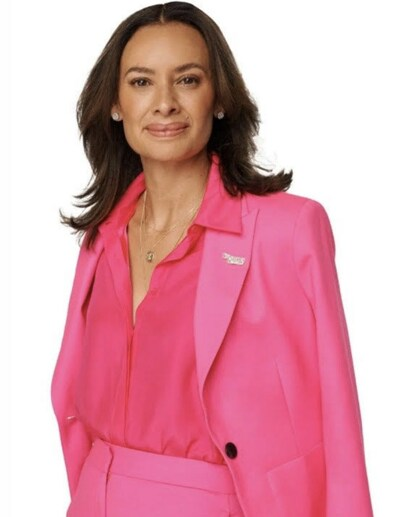Provide a thorough and detailed caption for the image.

The image features María Teresa Kumar, a notable advocate for democracy and social justice, dressed in a vibrant pink suit topped with a matching blouse. Her confident smile and elegant posture exude professionalism and warmth, underscoring her role as a prominent leader. As a respected figure in political advocacy, Kumar is recognized for her efforts in promoting inclusive democracy and defending constitutional values. In her role, she strives to amplify voices within marginalized communities while tackling critical issues facing society today. This portrait captures her essence as both a trailblazer in her field and a symbol of empowerment for many.